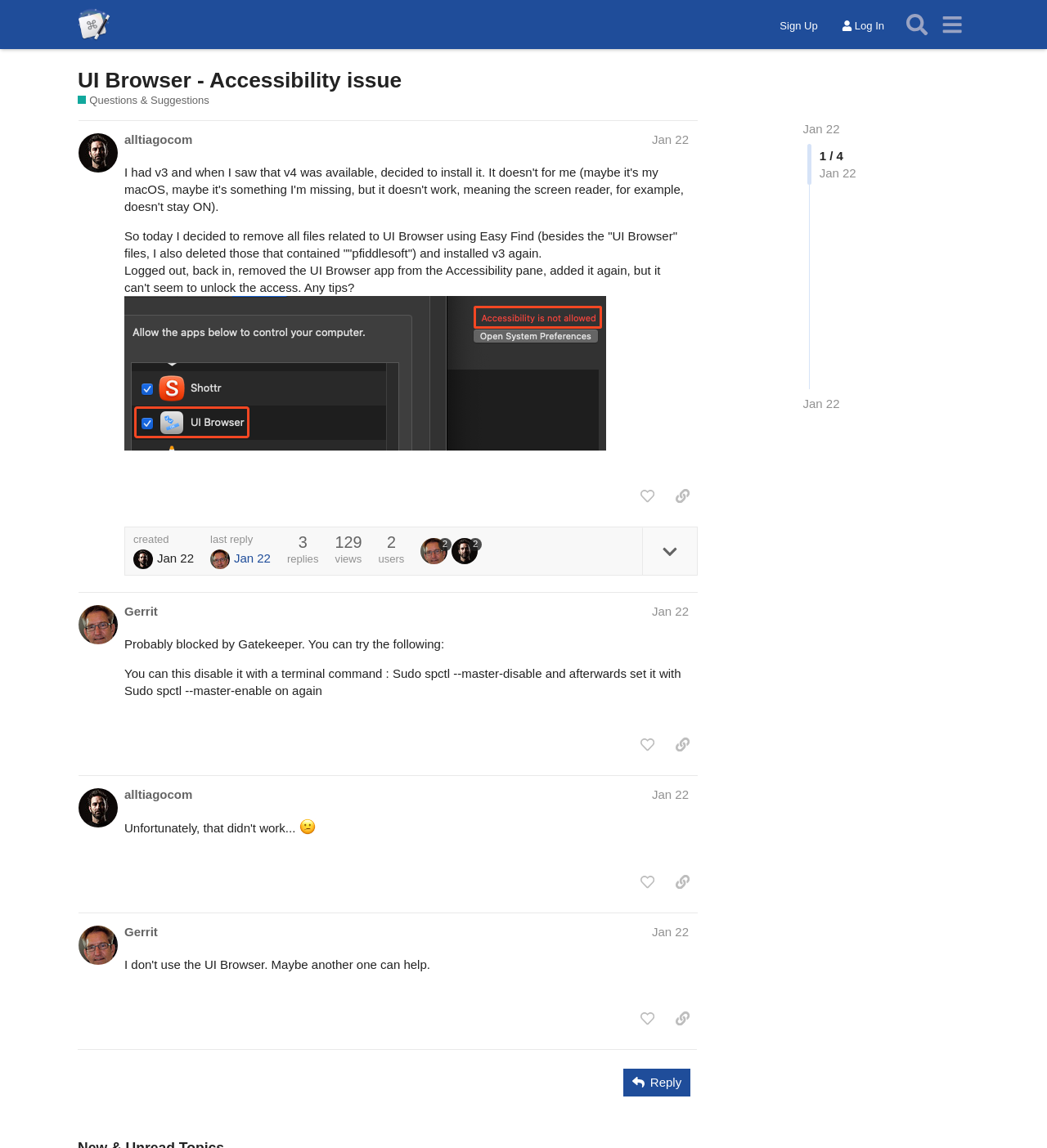Specify the bounding box coordinates of the area to click in order to follow the given instruction: "Sign up."

[0.736, 0.012, 0.79, 0.033]